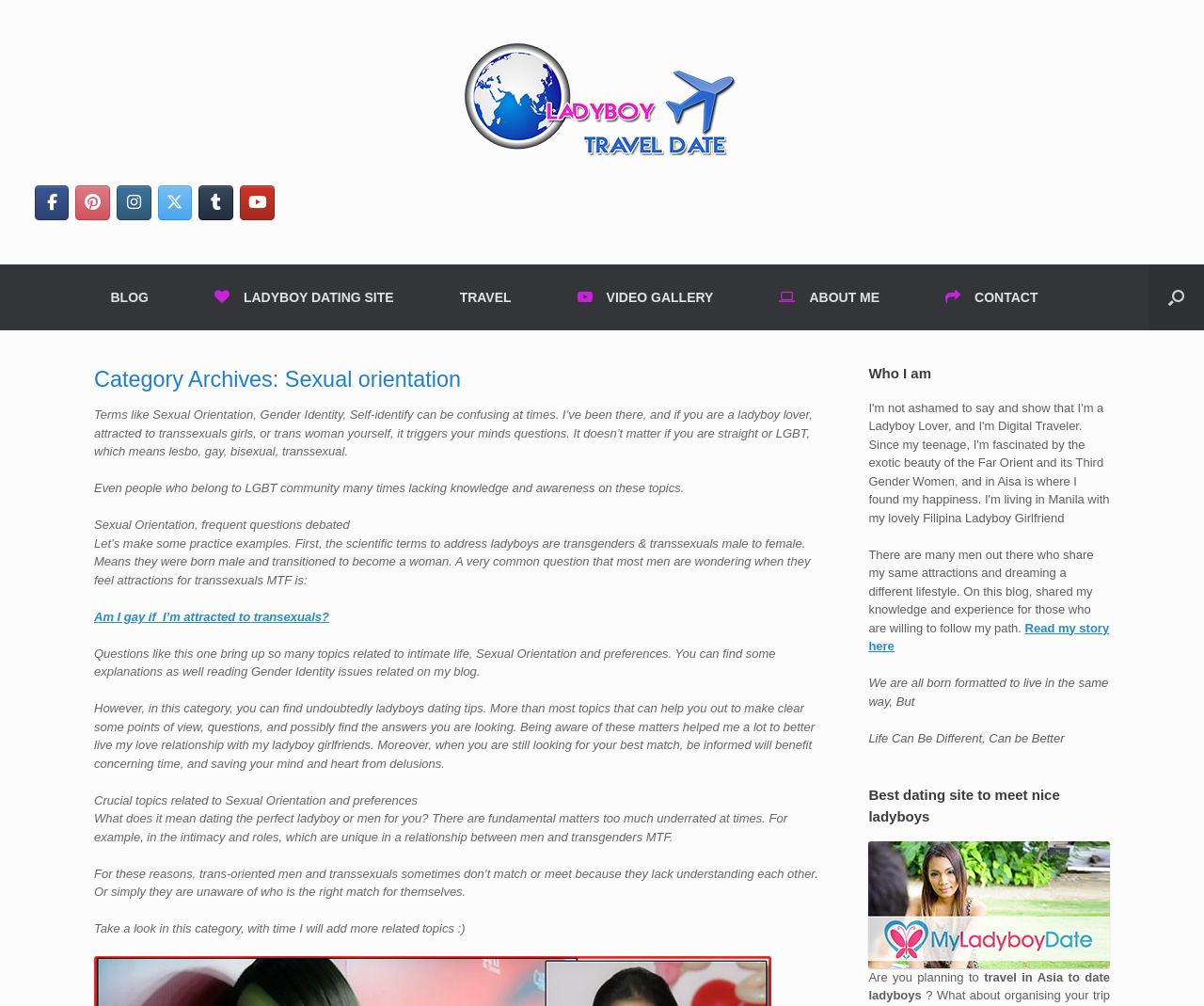Extract the main heading from the webpage content.

Category Archives: Sexual orientation